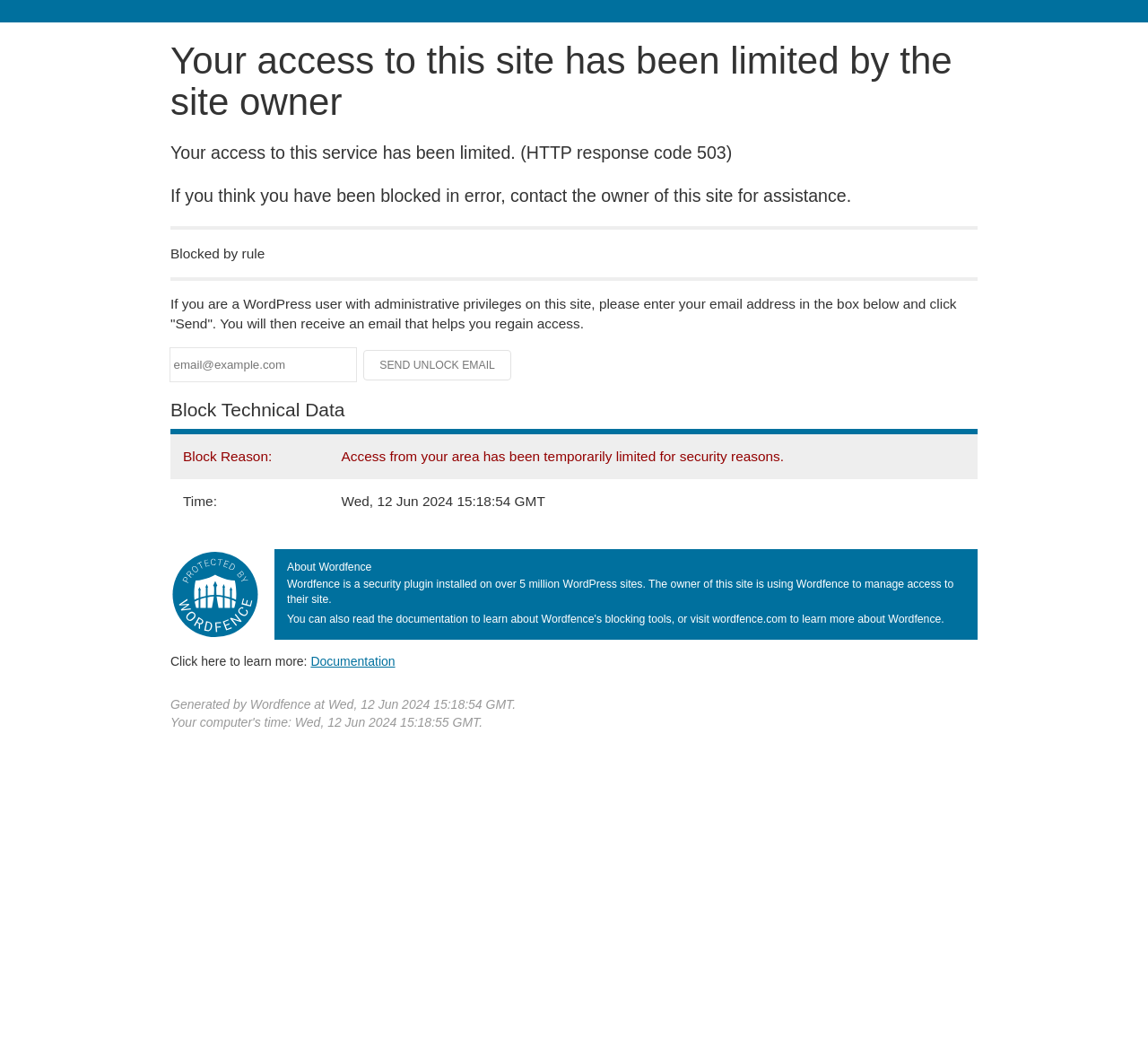What is the reason for the site access limitation?
Could you answer the question with a detailed and thorough explanation?

Based on the webpage content, specifically the 'Block Technical Data' section, it is stated that 'Access from your area has been temporarily limited for security reasons.' This indicates that the site access limitation is due to security reasons.